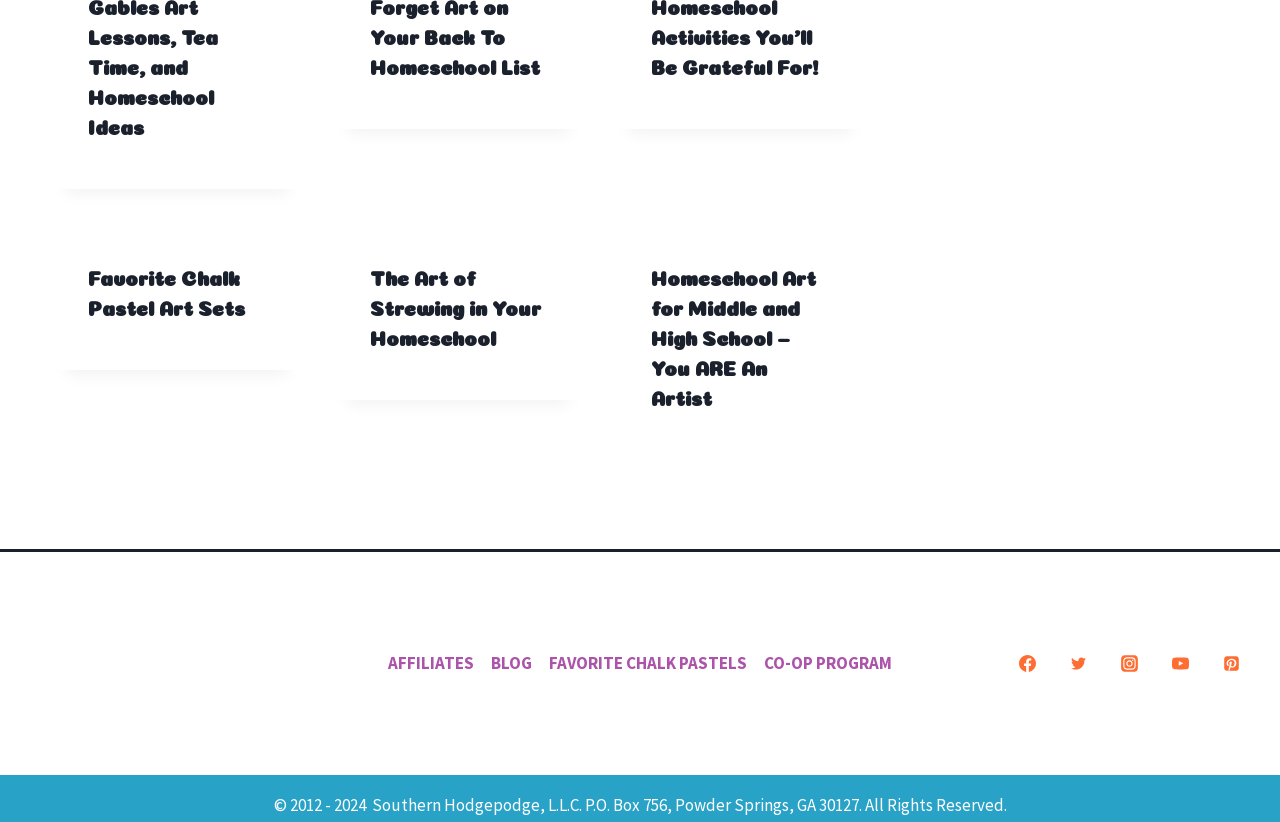Please determine the bounding box coordinates for the element that should be clicked to follow these instructions: "Visit 'The Art of Strewing in Your Homeschool'".

[0.289, 0.329, 0.422, 0.414]